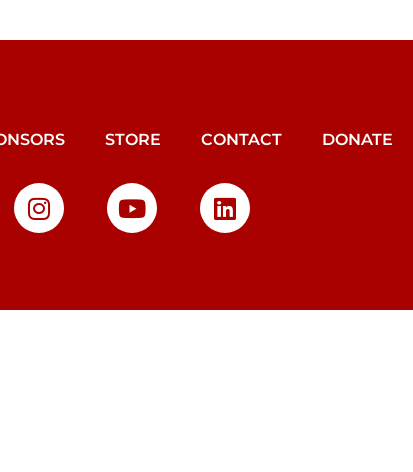What social media platforms are represented by circular icons? Observe the screenshot and provide a one-word or short phrase answer.

Instagram, YouTube, LinkedIn